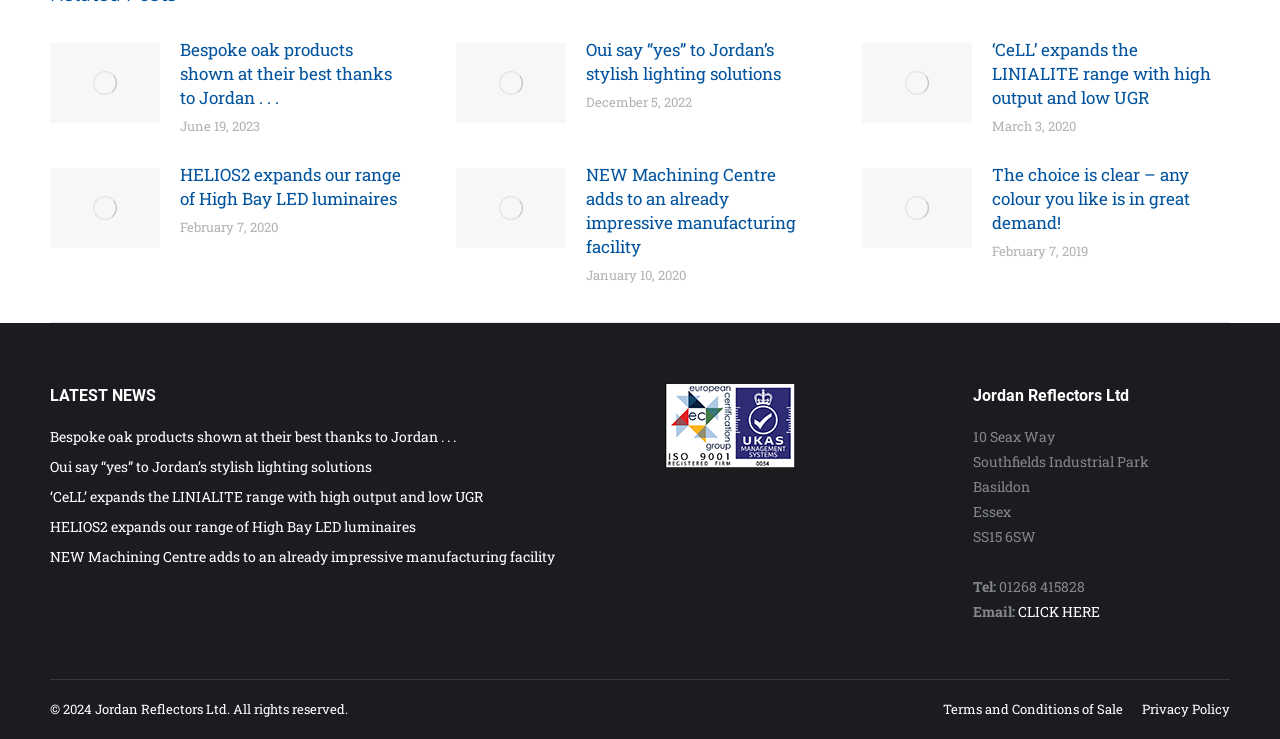Look at the image and give a detailed response to the following question: What is the address of the company?

The address of the company can be found at the bottom of the webpage, in the contact information section, where it is written as '10 Seax Way, Southfields Industrial Park, Basildon, Essex, SS15 6SW'.